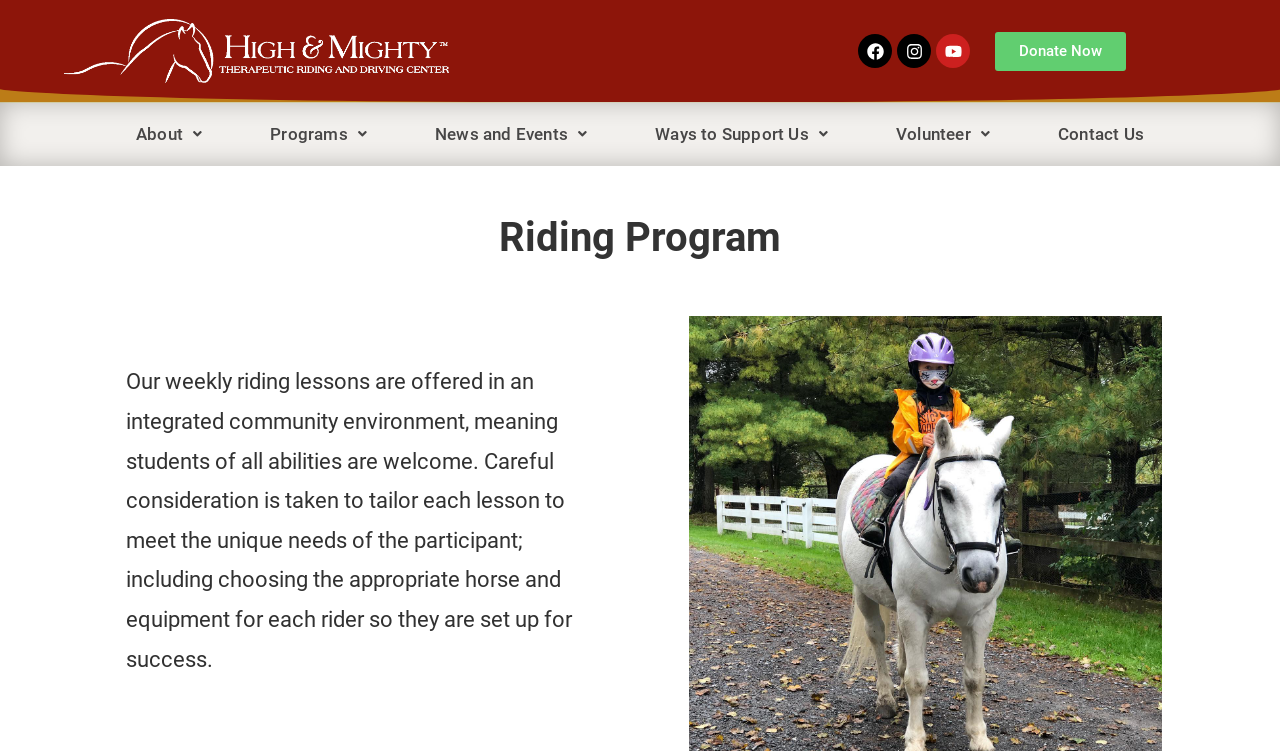Give a detailed overview of the webpage's appearance and contents.

The webpage is about the Riding Program of High & Mighty Therapeutic Riding And Driving Center INC. At the top left corner, there is a logo of High-Mighty in white horizontal style. On the top right corner, there are three social media links: Facebook, Instagram, and Youtube, each with its corresponding icon. Next to them is a "Donate Now" button.

Below the top section, there is a navigation menu with five main categories: About, Programs, News and Events, Ways to Support Us, and Volunteer. Each category has a dropdown menu.

The main content of the webpage is about the Riding Program. The title "Riding Program" is prominently displayed. Below the title, there is a paragraph describing the program, stating that it offers weekly riding lessons in an integrated community environment, welcoming students of all abilities. The program tailors each lesson to meet the unique needs of the participant, including choosing the appropriate horse and equipment for each rider.